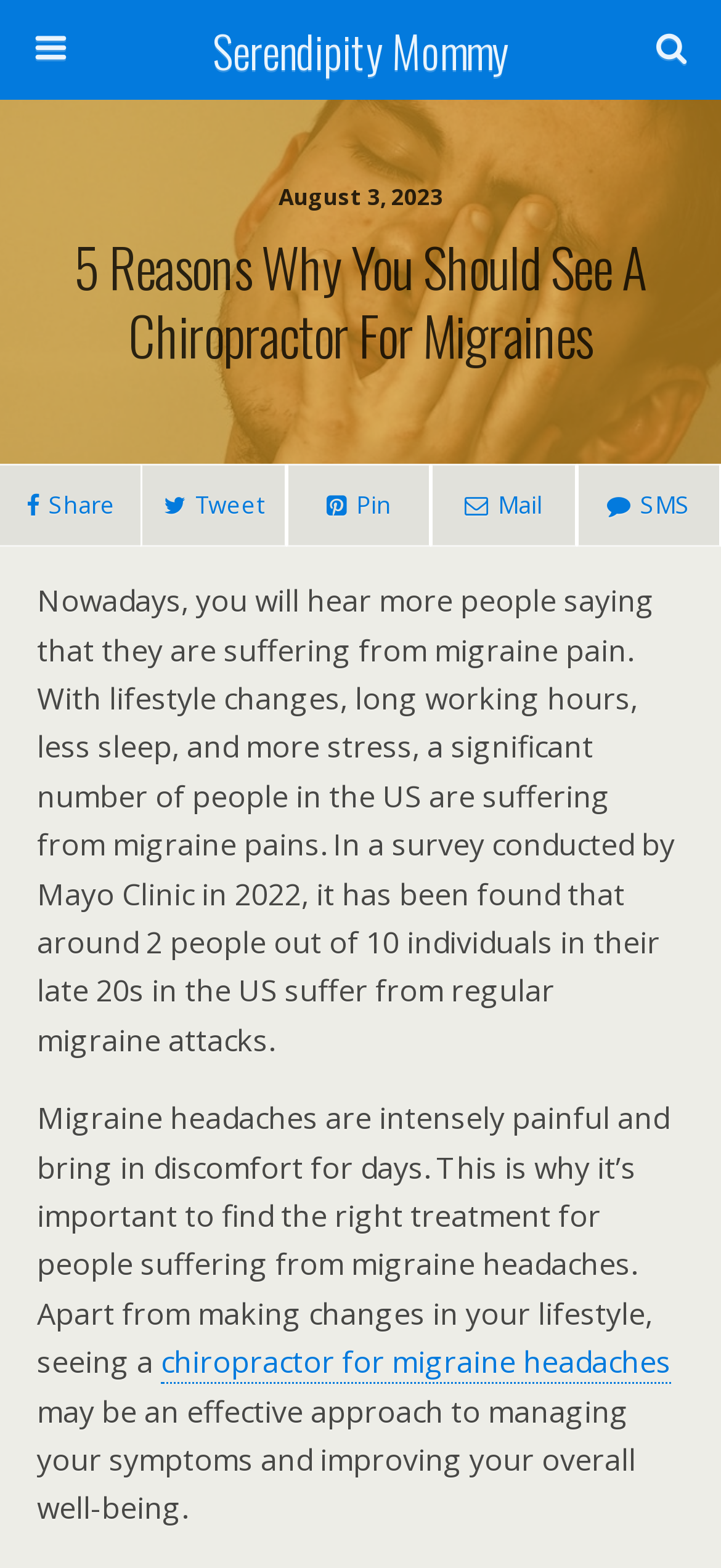Locate the bounding box coordinates of the clickable part needed for the task: "Click the Facebook link".

None